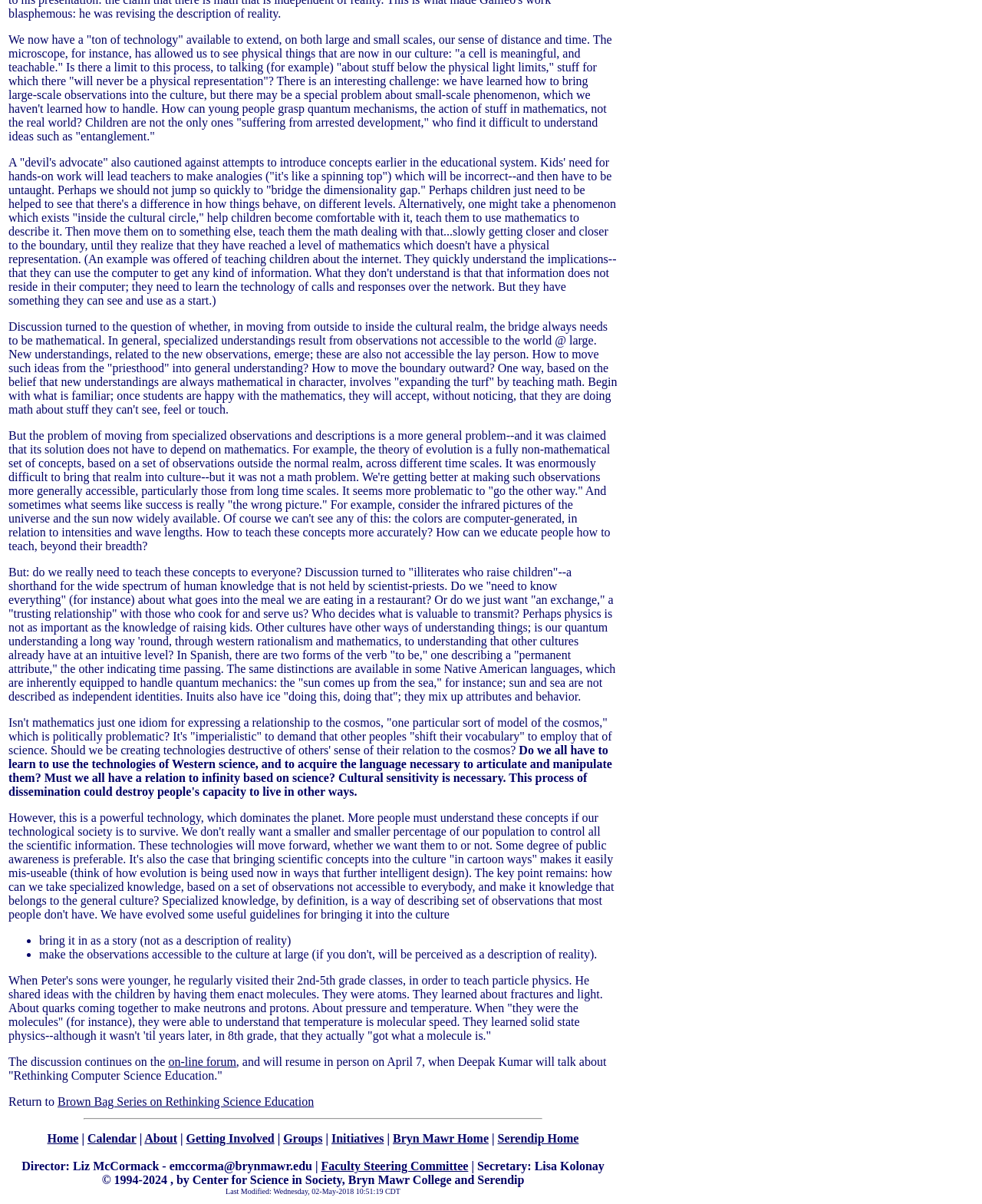Please find the bounding box coordinates of the element that must be clicked to perform the given instruction: "go to the Calendar page". The coordinates should be four float numbers from 0 to 1, i.e., [left, top, right, bottom].

[0.089, 0.94, 0.139, 0.951]